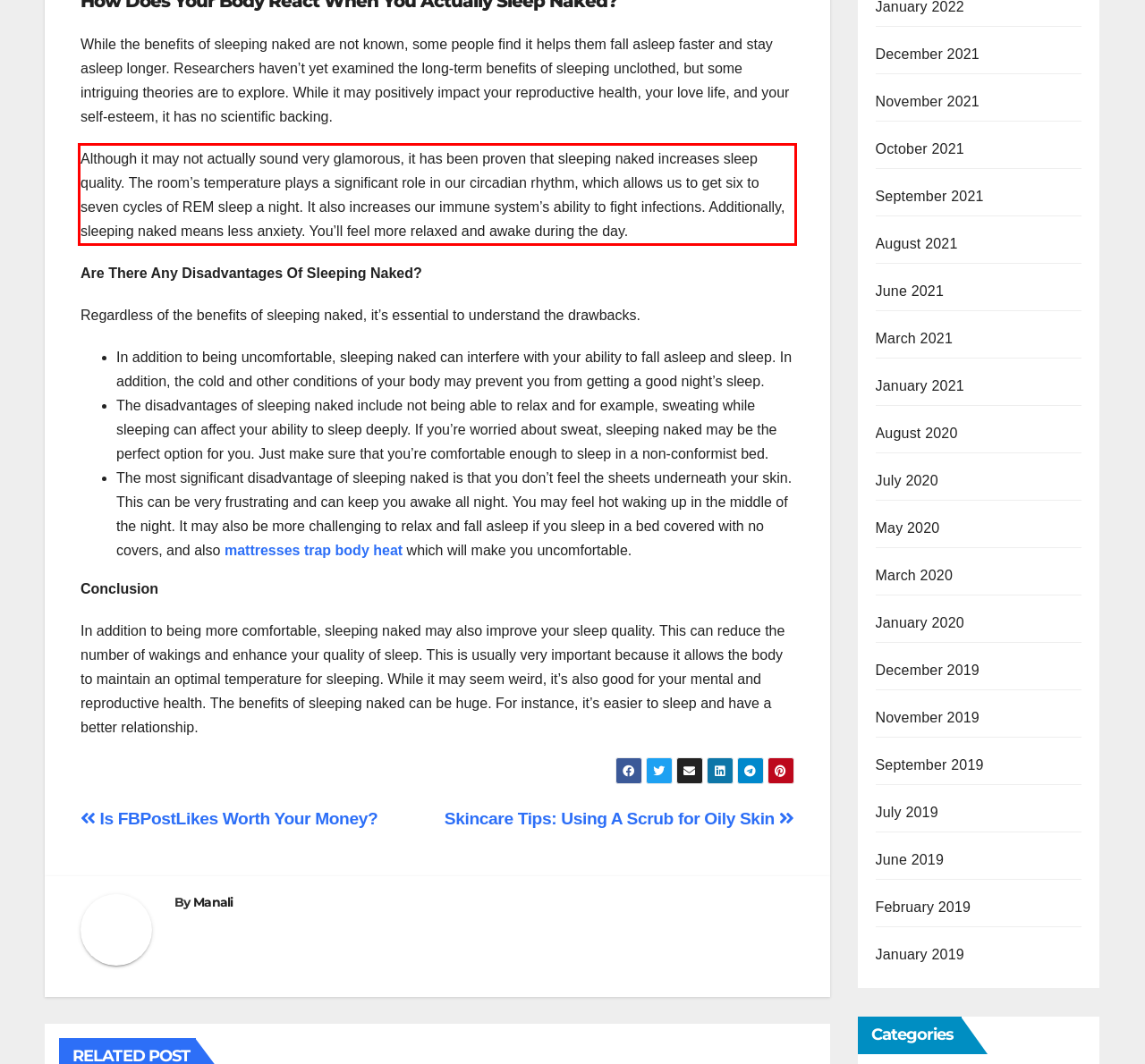You have a screenshot of a webpage with a red bounding box. Use OCR to generate the text contained within this red rectangle.

Although it may not actually sound very glamorous, it has been proven that sleeping naked increases sleep quality. The room’s temperature plays a significant role in our circadian rhythm, which allows us to get six to seven cycles of REM sleep a night. It also increases our immune system’s ability to fight infections. Additionally, sleeping naked means less anxiety. You’ll feel more relaxed and awake during the day.